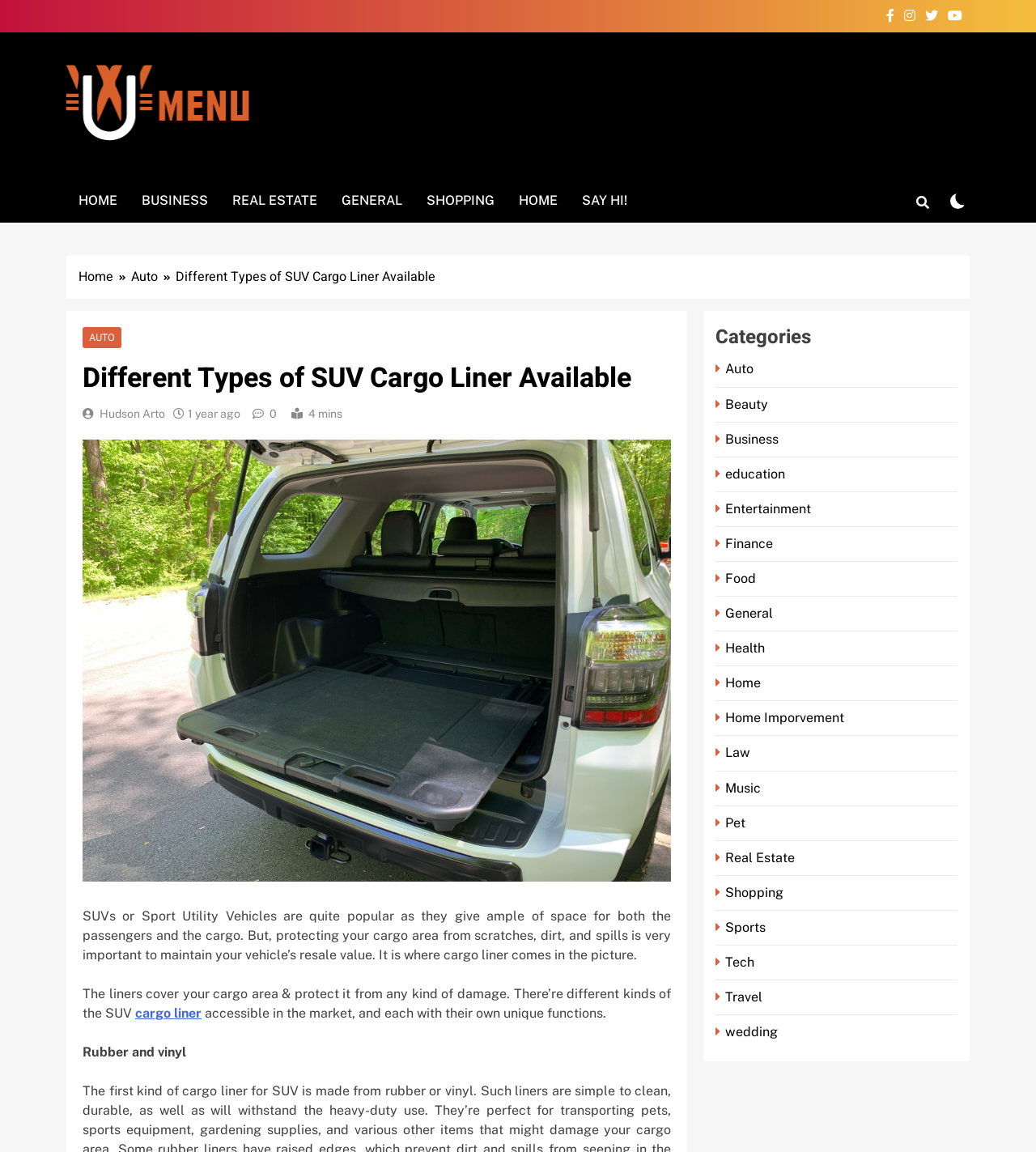What is the topic of the webpage?
Based on the image, give a concise answer in the form of a single word or short phrase.

SUV cargo liners